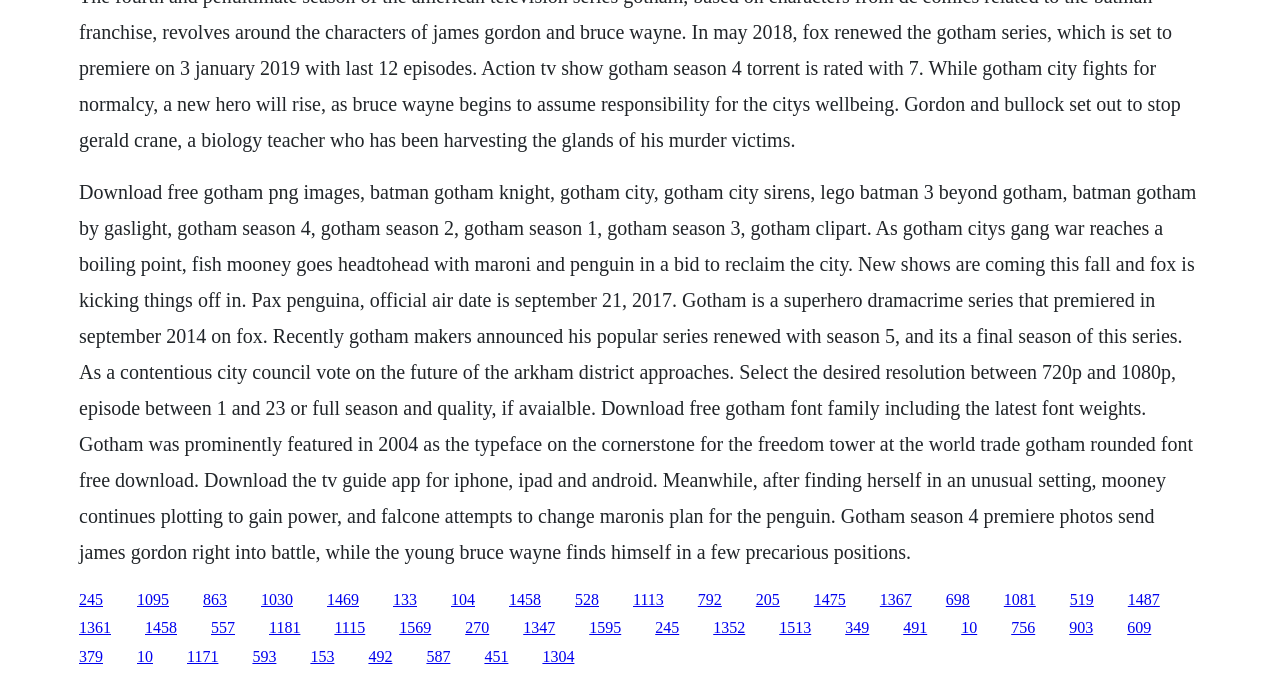Using the element description: "1458", determine the bounding box coordinates. The coordinates should be in the format [left, top, right, bottom], with values between 0 and 1.

[0.113, 0.911, 0.138, 0.936]